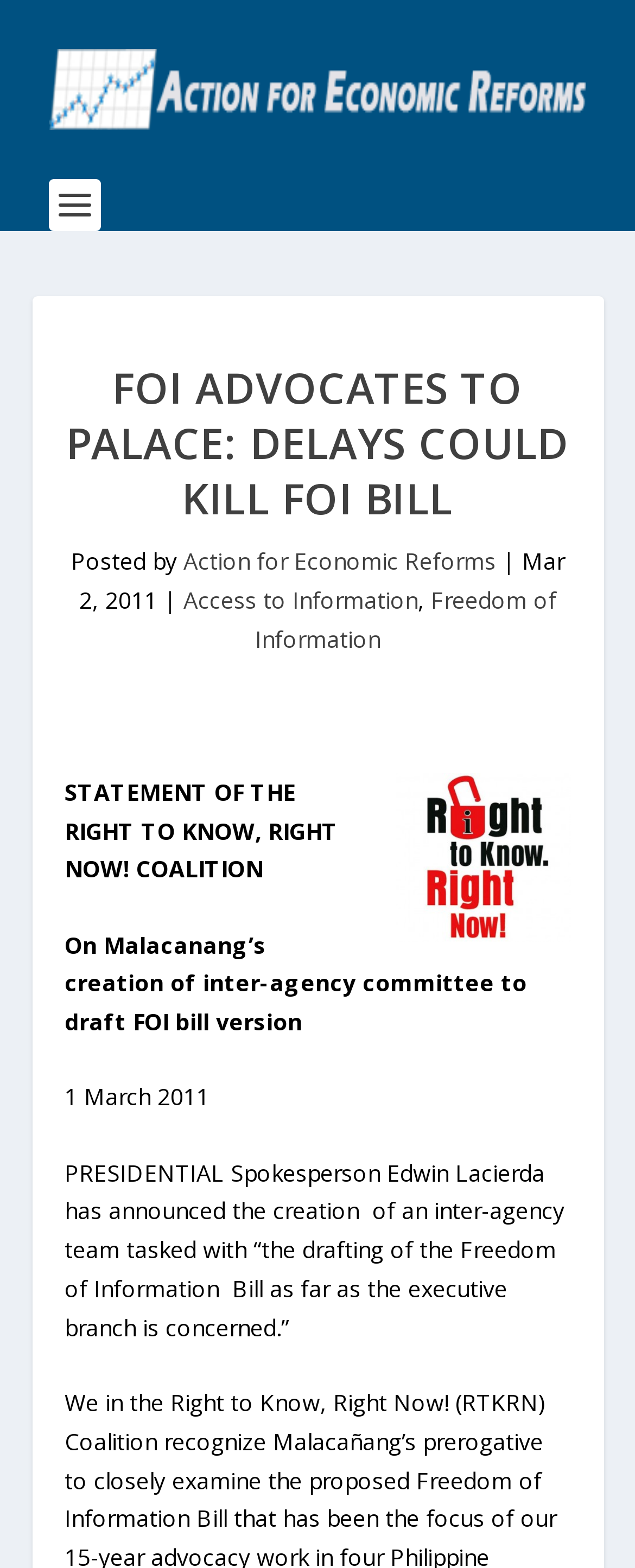What is the name of the organization?
Answer the question with a single word or phrase derived from the image.

Action for Economic Reforms (AER)